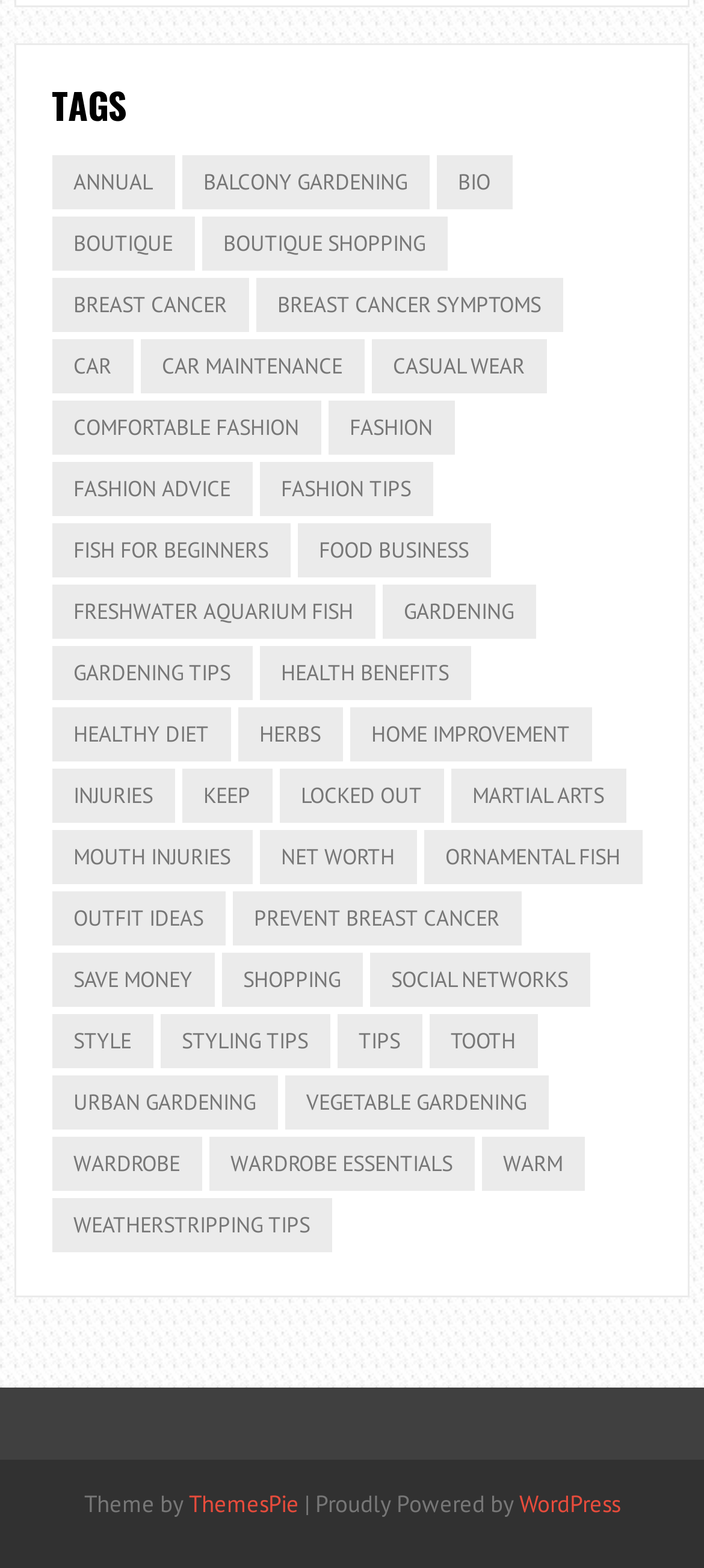Show the bounding box coordinates for the HTML element as described: "style".

[0.074, 0.647, 0.217, 0.682]